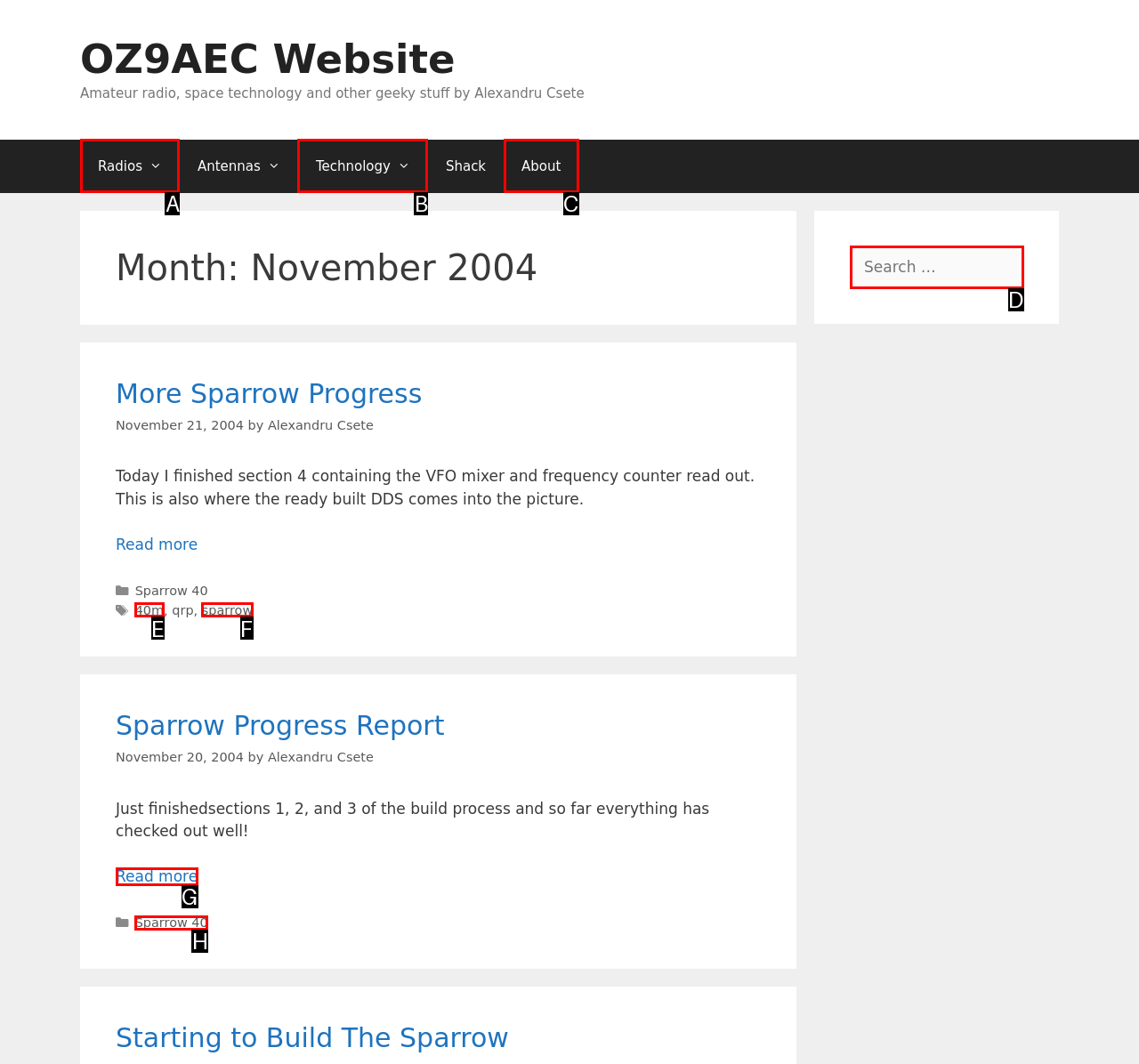Determine the HTML element that best matches this description: sparrow from the given choices. Respond with the corresponding letter.

F